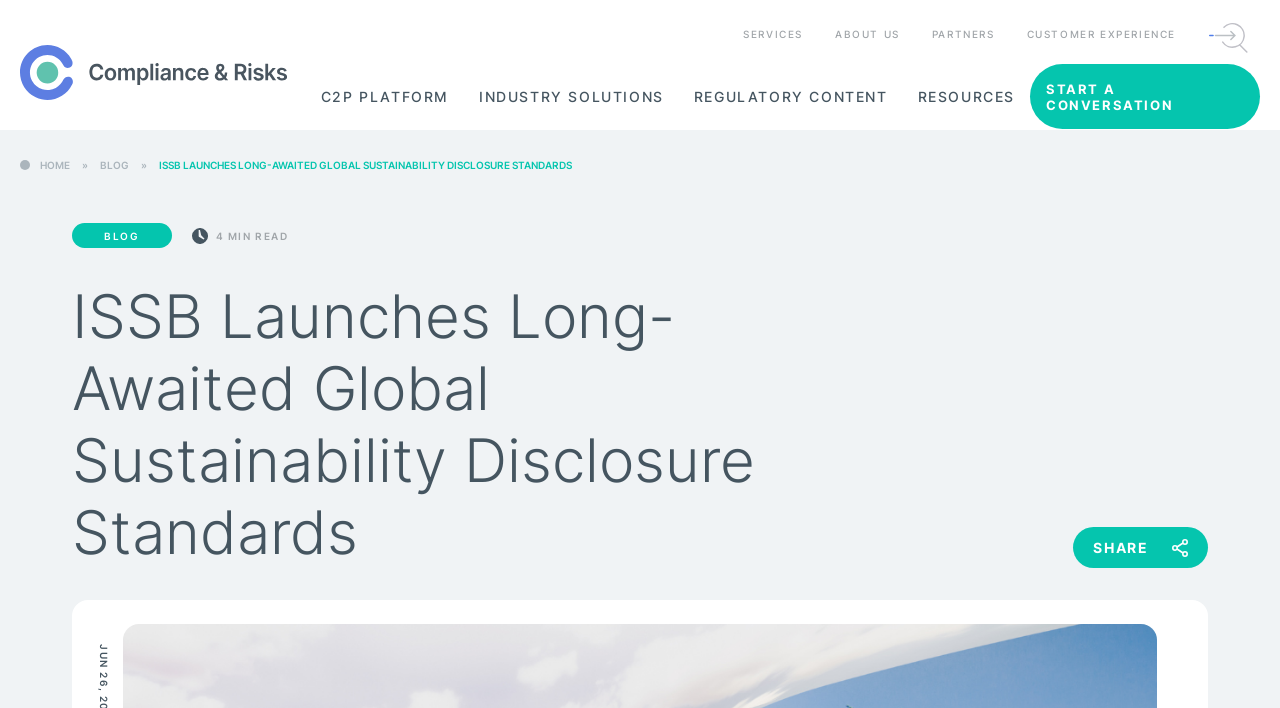Look at the image and write a detailed answer to the question: 
How many links are there in the top navigation bar?

I counted the links in the top navigation bar by looking at the bounding box coordinates and the types of elements. There are 7 links, namely 'C2P PLATFORM', 'INDUSTRY SOLUTIONS', 'REGULATORY CONTENT', 'RESOURCES', 'SERVICES', 'ABOUT US', and 'PARTNERS'.